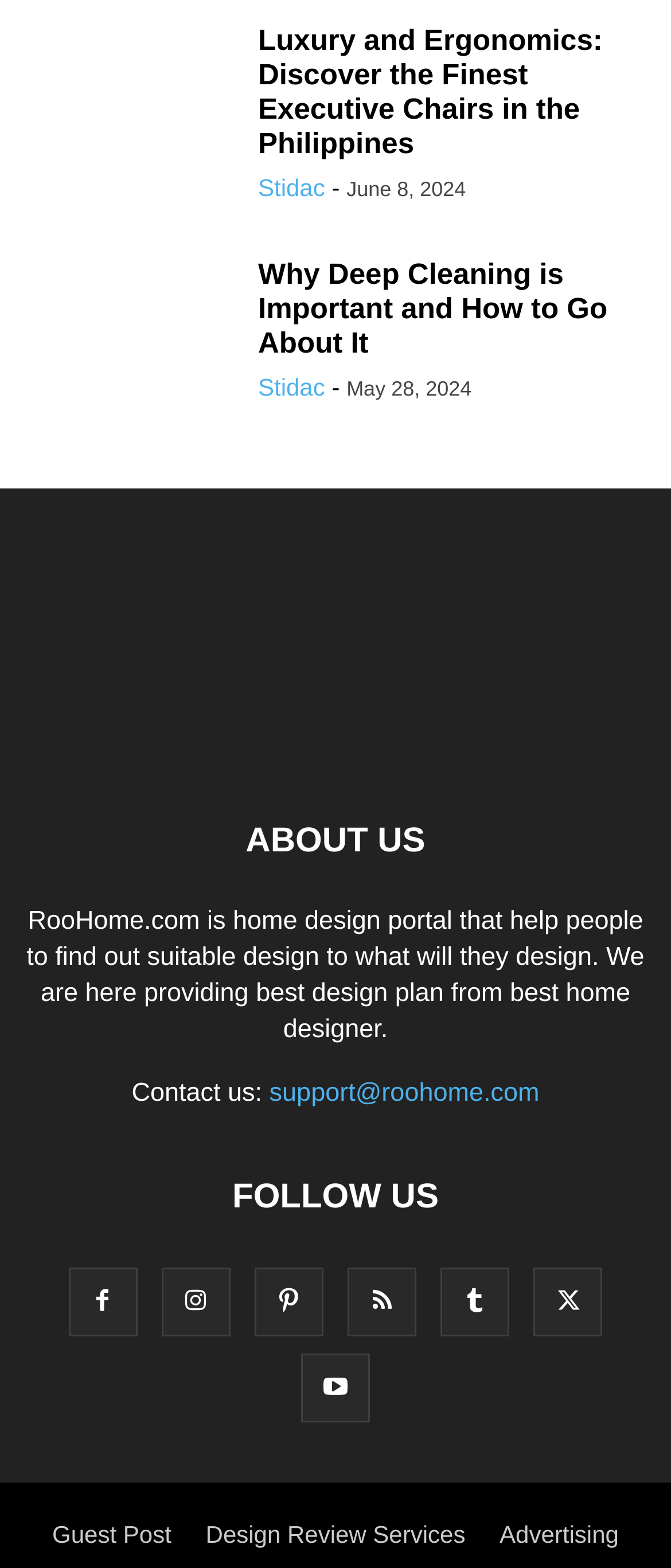Find the bounding box coordinates for the UI element whose description is: "RhinoCompute Importing Broken in 8.6". The coordinates should be four float numbers between 0 and 1, in the format [left, top, right, bottom].

None